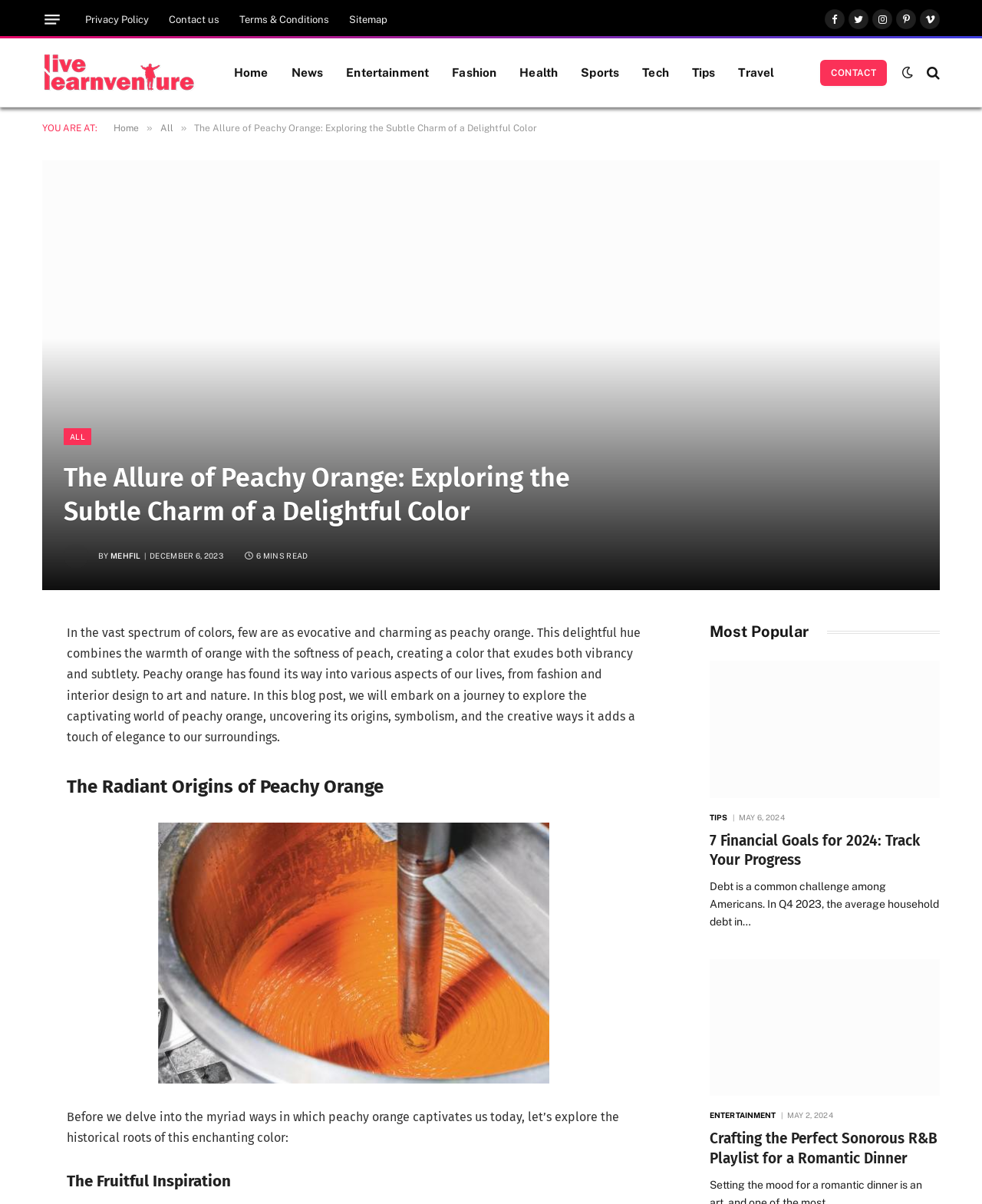Can you look at the image and give a comprehensive answer to the question:
What is the color being explored in this blog post?

Based on the webpage content, specifically the heading 'The Allure of Peachy Orange: Exploring the Subtle Charm of a Delightful Color' and the article text, it is clear that the blog post is about the color peachy orange.